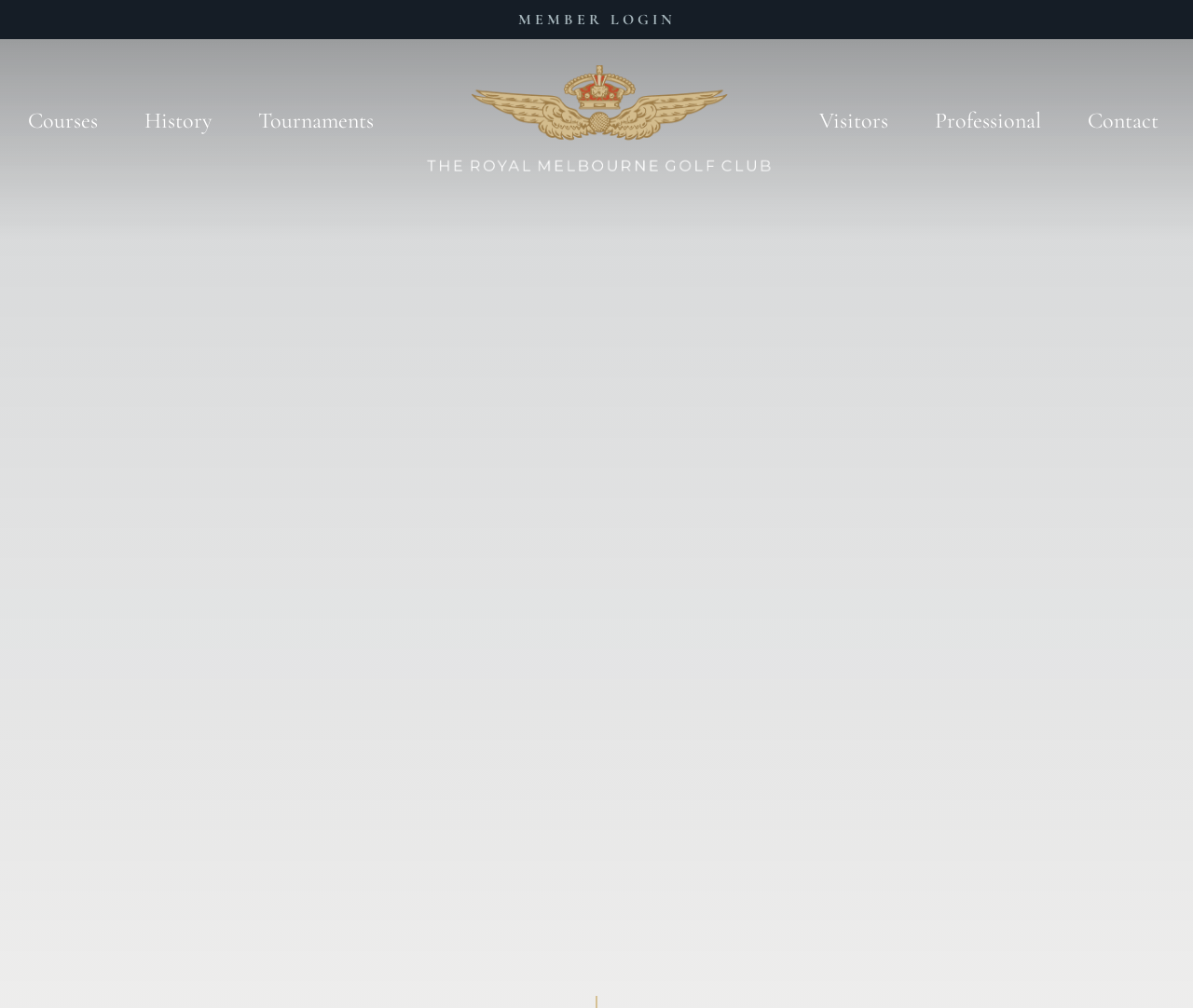Determine the bounding box for the HTML element described here: "MEMBER LOGIN". The coordinates should be given as [left, top, right, bottom] with each number being a float between 0 and 1.

[0.434, 0.01, 0.566, 0.029]